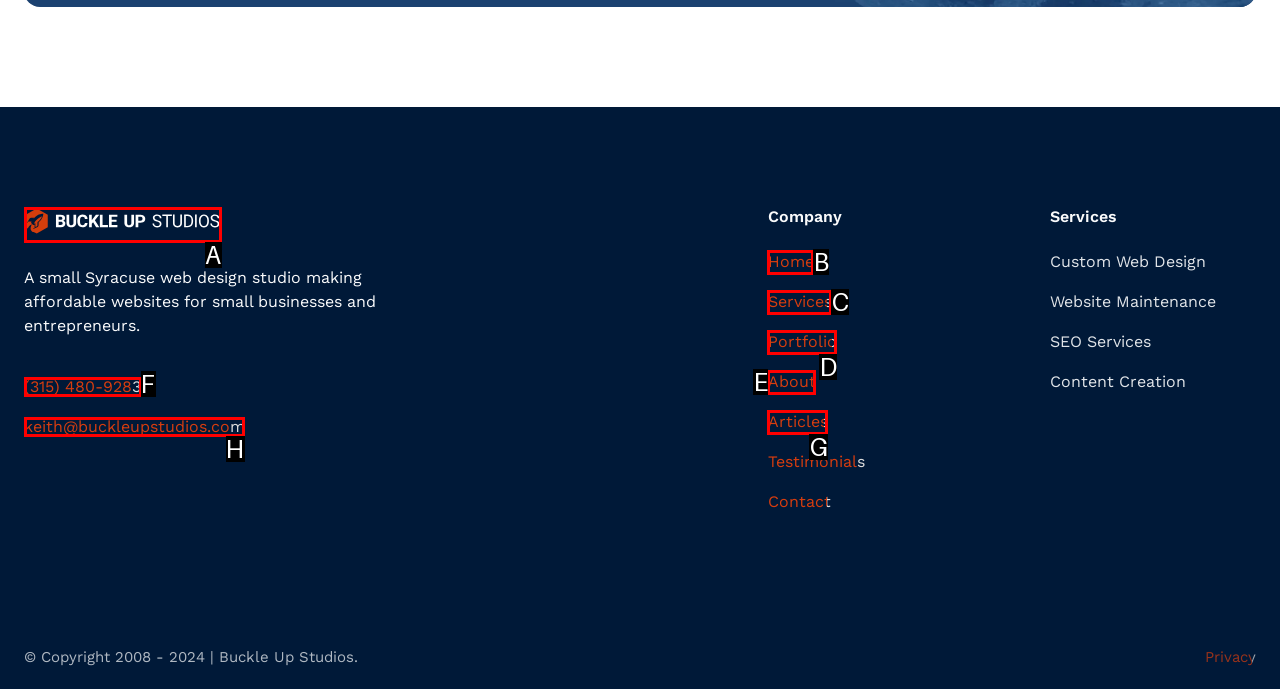Choose the HTML element you need to click to achieve the following task: send an email
Respond with the letter of the selected option from the given choices directly.

H